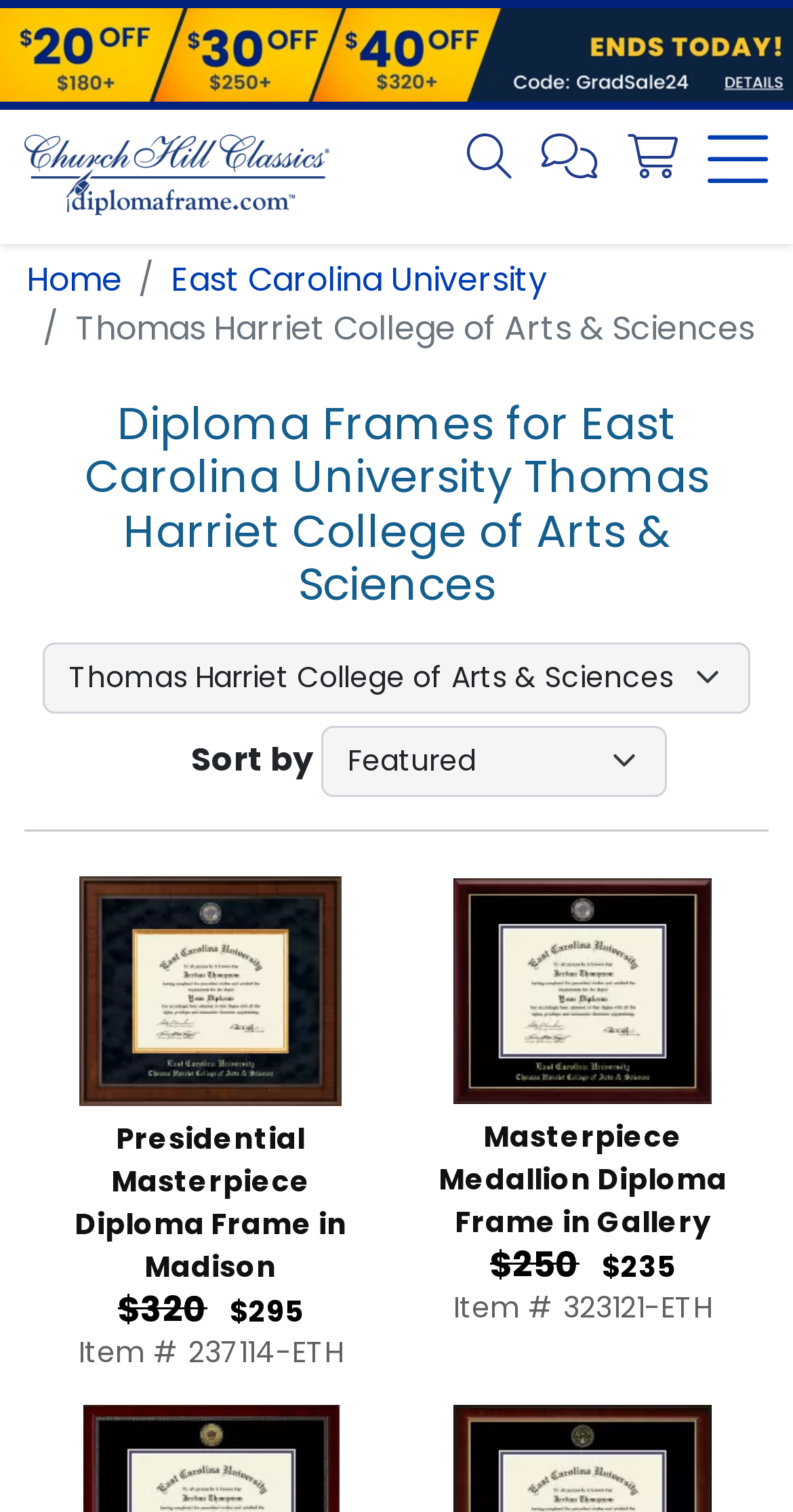Pinpoint the bounding box coordinates of the area that must be clicked to complete this instruction: "Chat with customer service".

[0.683, 0.091, 0.754, 0.122]